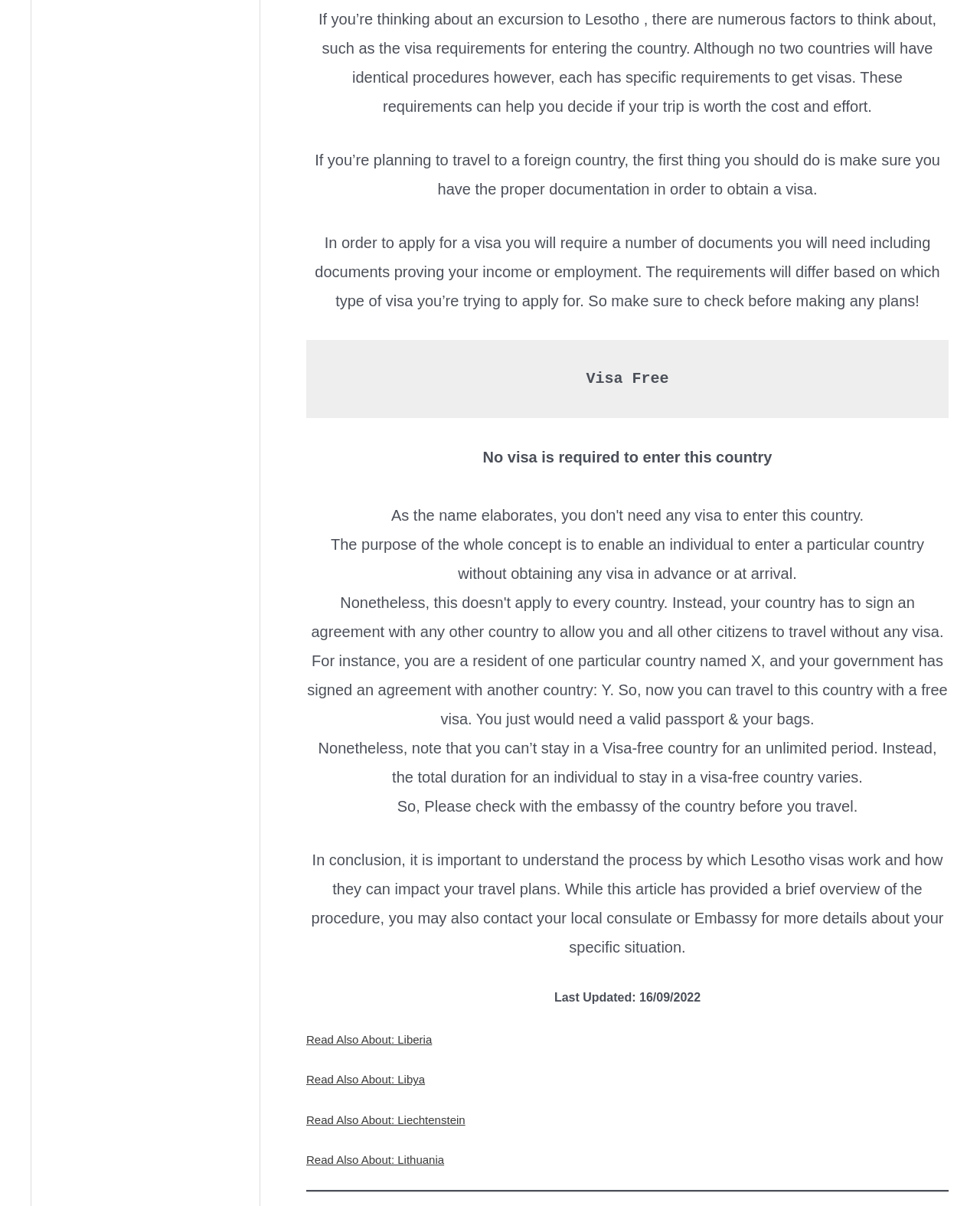What is the last updated date of the article?
Deliver a detailed and extensive answer to the question.

The webpage displays the last updated date of the article as 'Last Updated: 16/09/2022'.